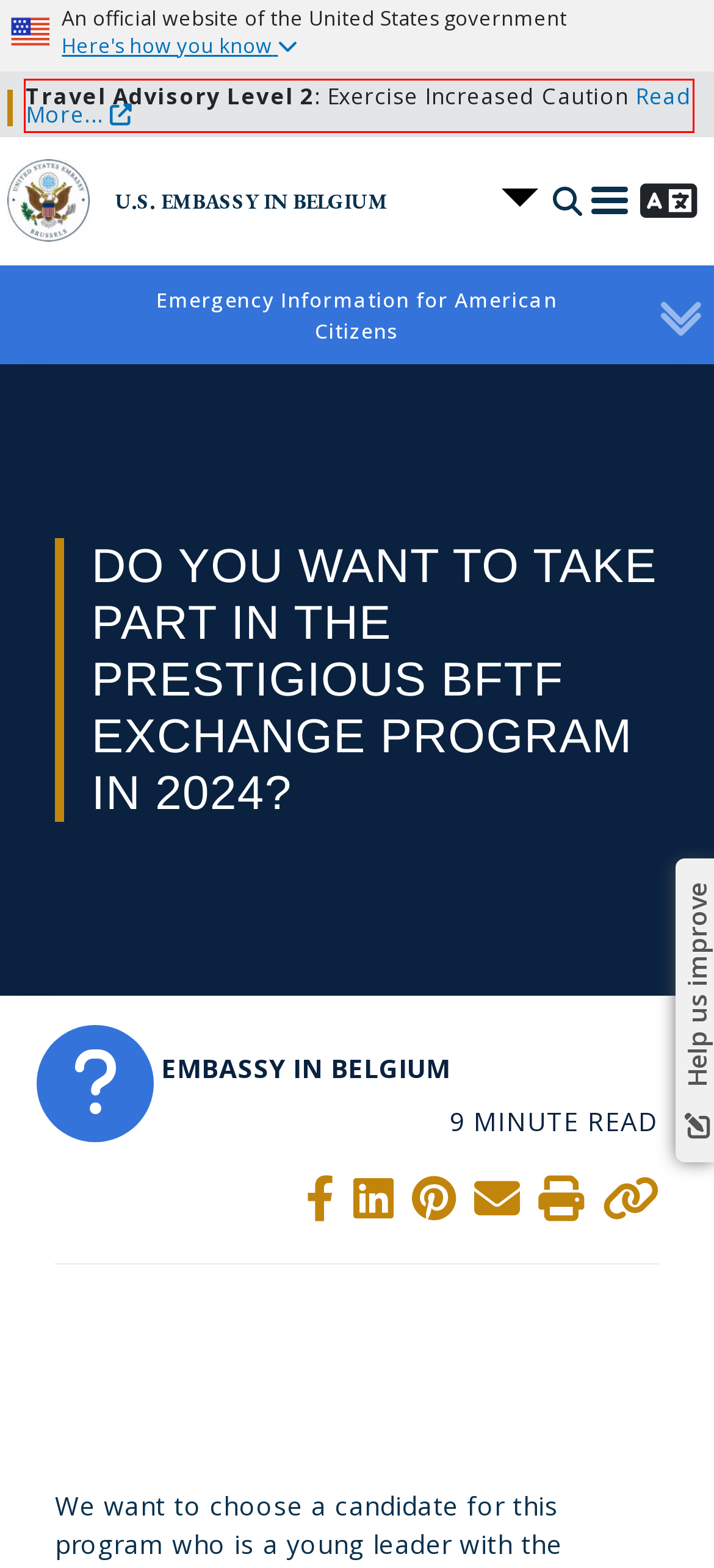Observe the provided screenshot of a webpage that has a red rectangle bounding box. Determine the webpage description that best matches the new webpage after clicking the element inside the red bounding box. Here are the candidates:
A. U.S. Department of State – Home
B. Exchange Programs Archives - U.S. Embassy in Belgium
C. Education Archives - U.S. Embassy in Belgium
D. Homepage - U.S. Embassy in Belgium
E. BFTF Archives - U.S. Embassy in Belgium
F. Section 508 Accessibility Statement - United States Department of State
G. Belgium Travel Advisory
H. Contact us - U.S. Embassy in Belgium - Find how to contact an office at the mission

G